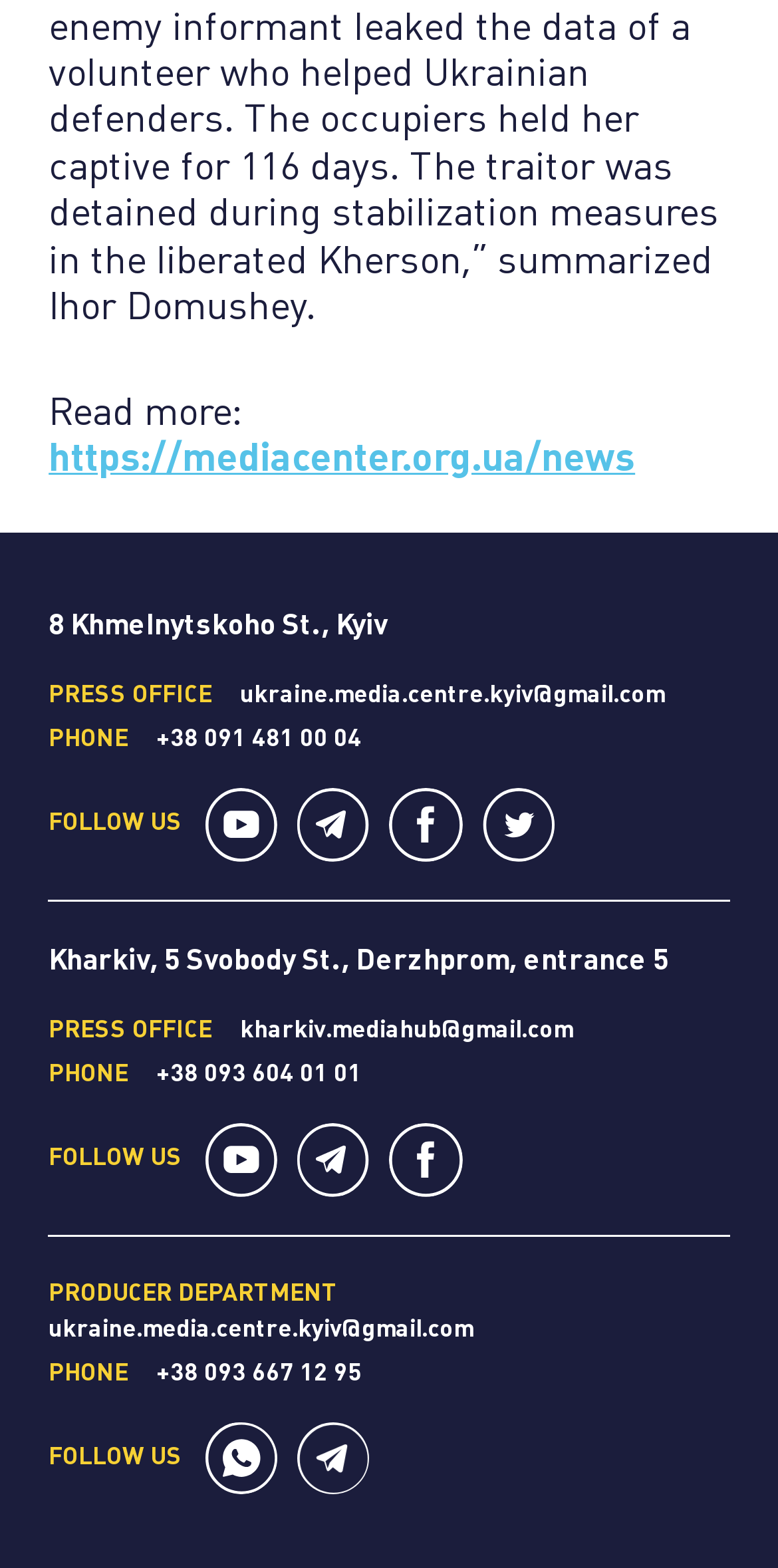Locate the bounding box coordinates of the area you need to click to fulfill this instruction: 'Follow on youtube'. The coordinates must be in the form of four float numbers ranging from 0 to 1: [left, top, right, bottom].

[0.262, 0.503, 0.356, 0.549]